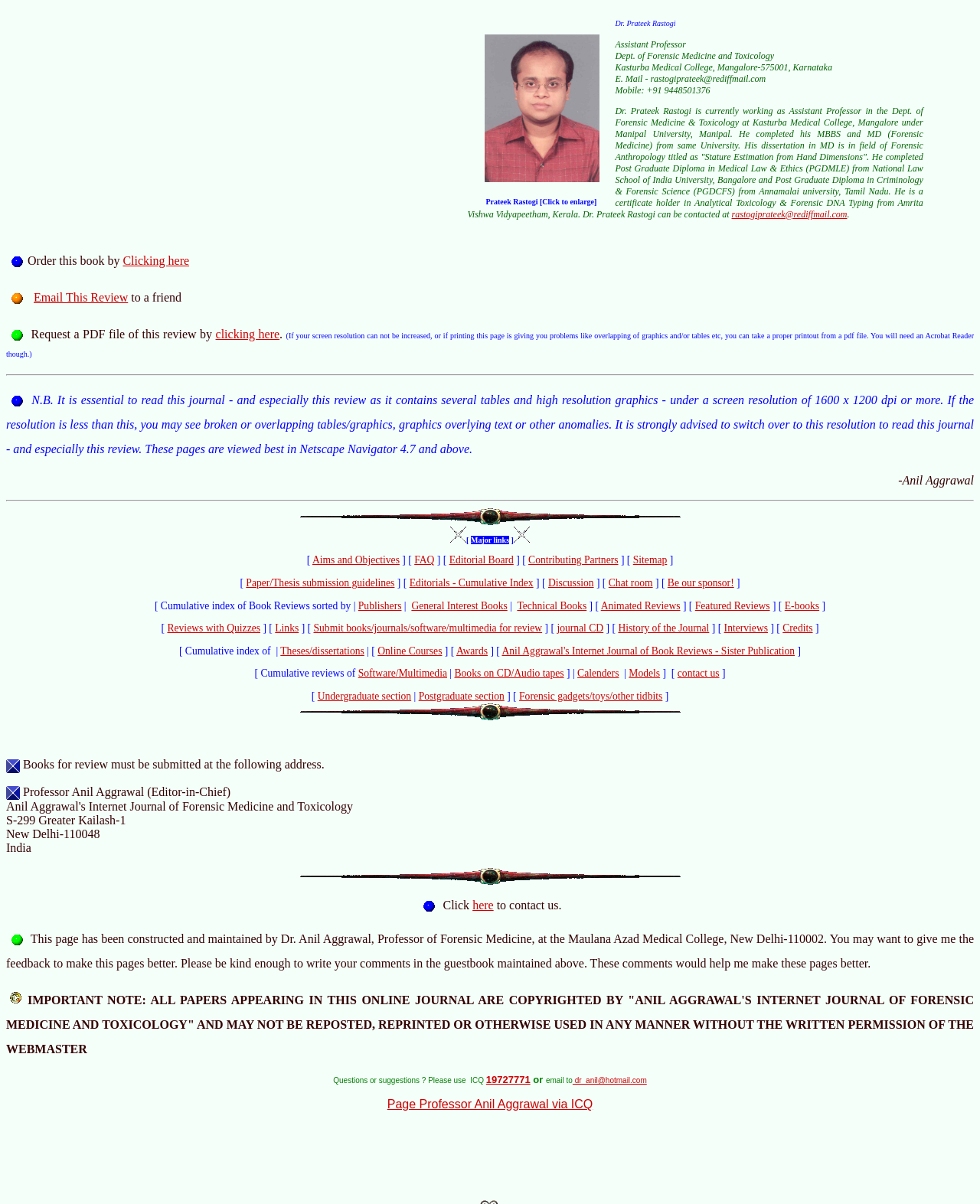Please determine the bounding box coordinates of the section I need to click to accomplish this instruction: "Click on the 'CONTENT' link".

None